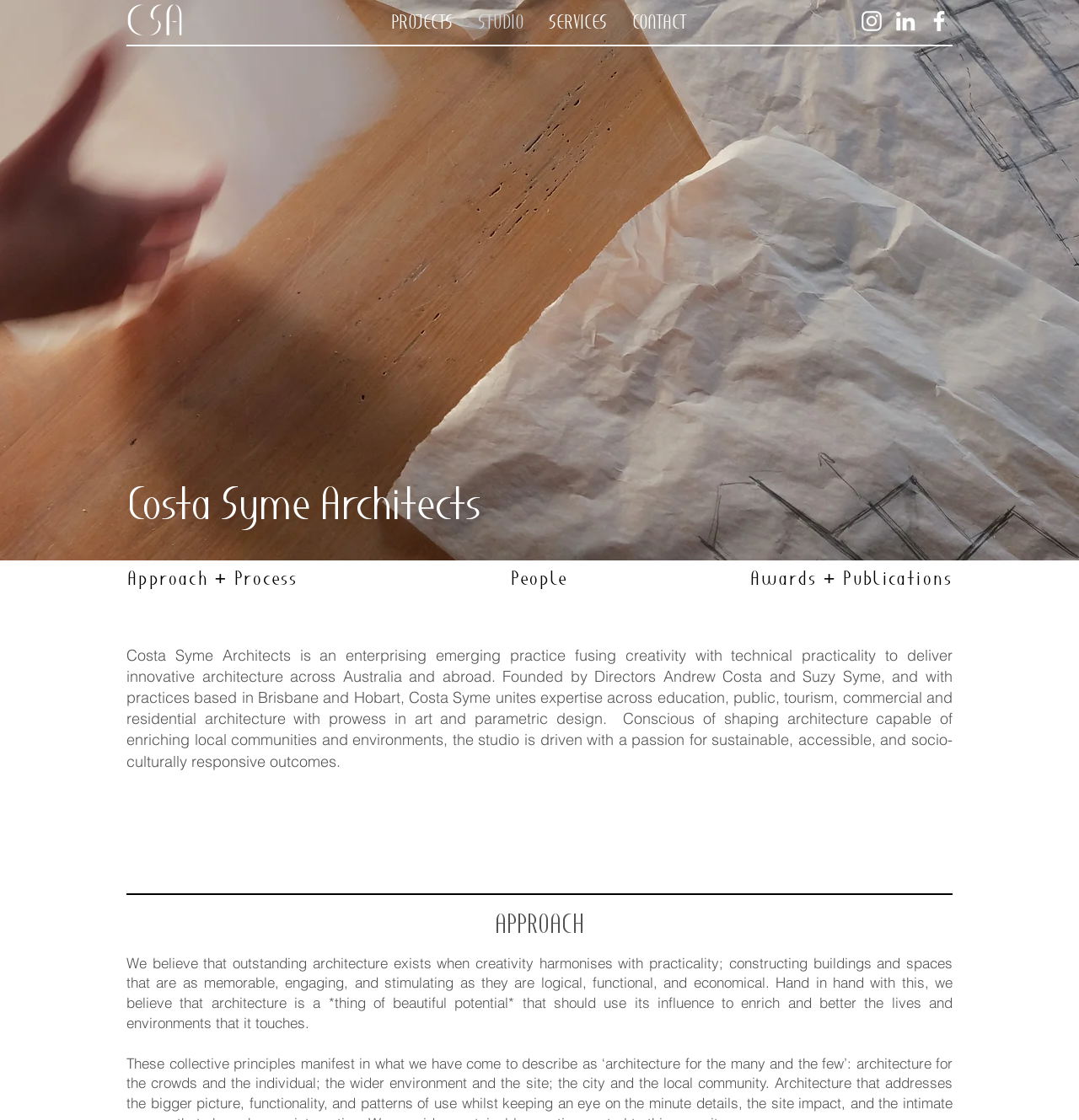How many social media links are available?
Using the details shown in the screenshot, provide a comprehensive answer to the question.

The social media links can be found in the list element 'Social Bar' with bounding box coordinates [0.795, 0.007, 0.883, 0.031]. There are three links: 'Instagram', 'LinkedIn', and 'Facebook', each with its corresponding image element.